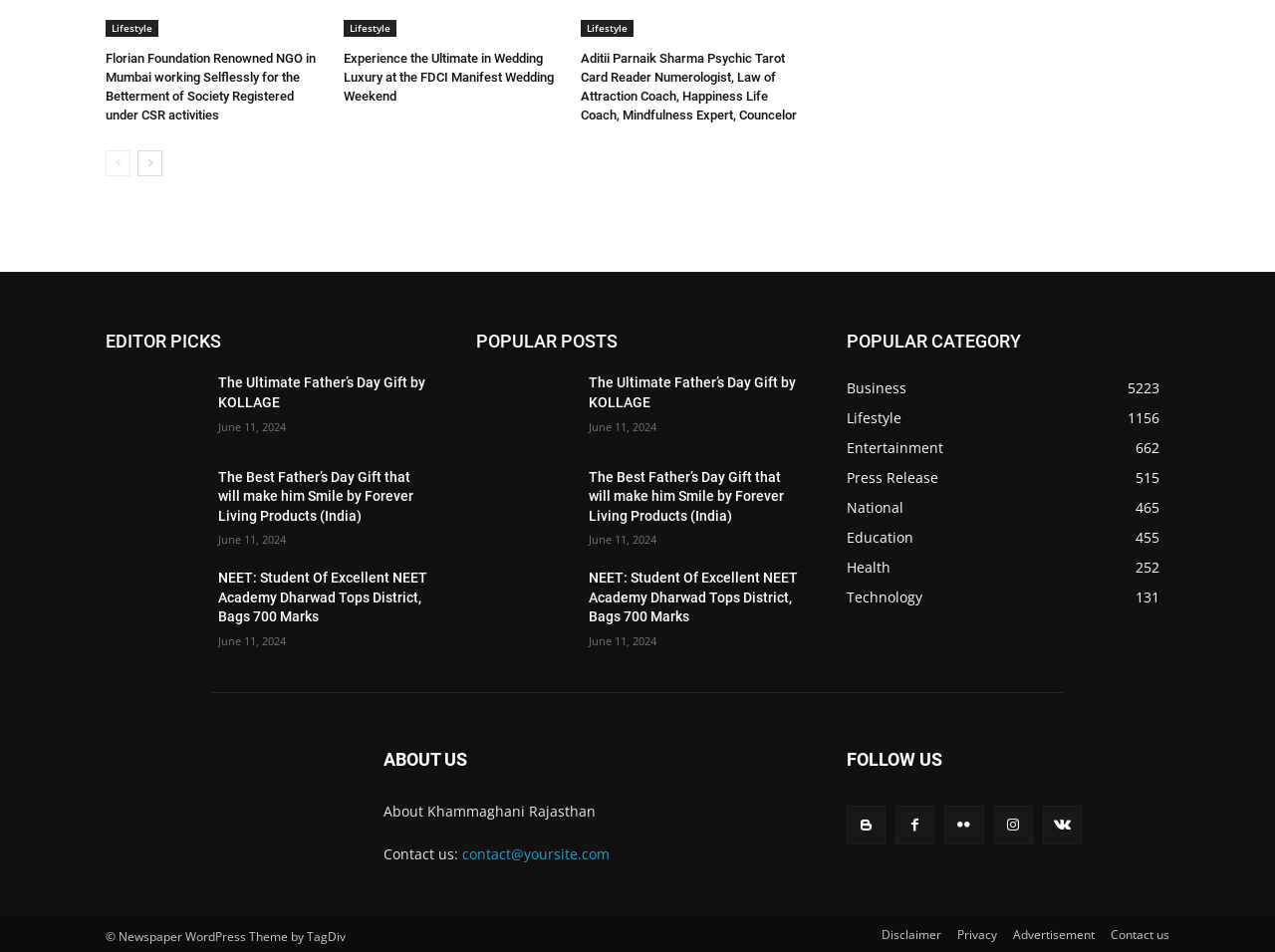Find the bounding box coordinates of the element you need to click on to perform this action: 'Go to 'EDITOR PICKS''. The coordinates should be represented by four float values between 0 and 1, in the format [left, top, right, bottom].

[0.083, 0.34, 0.336, 0.374]